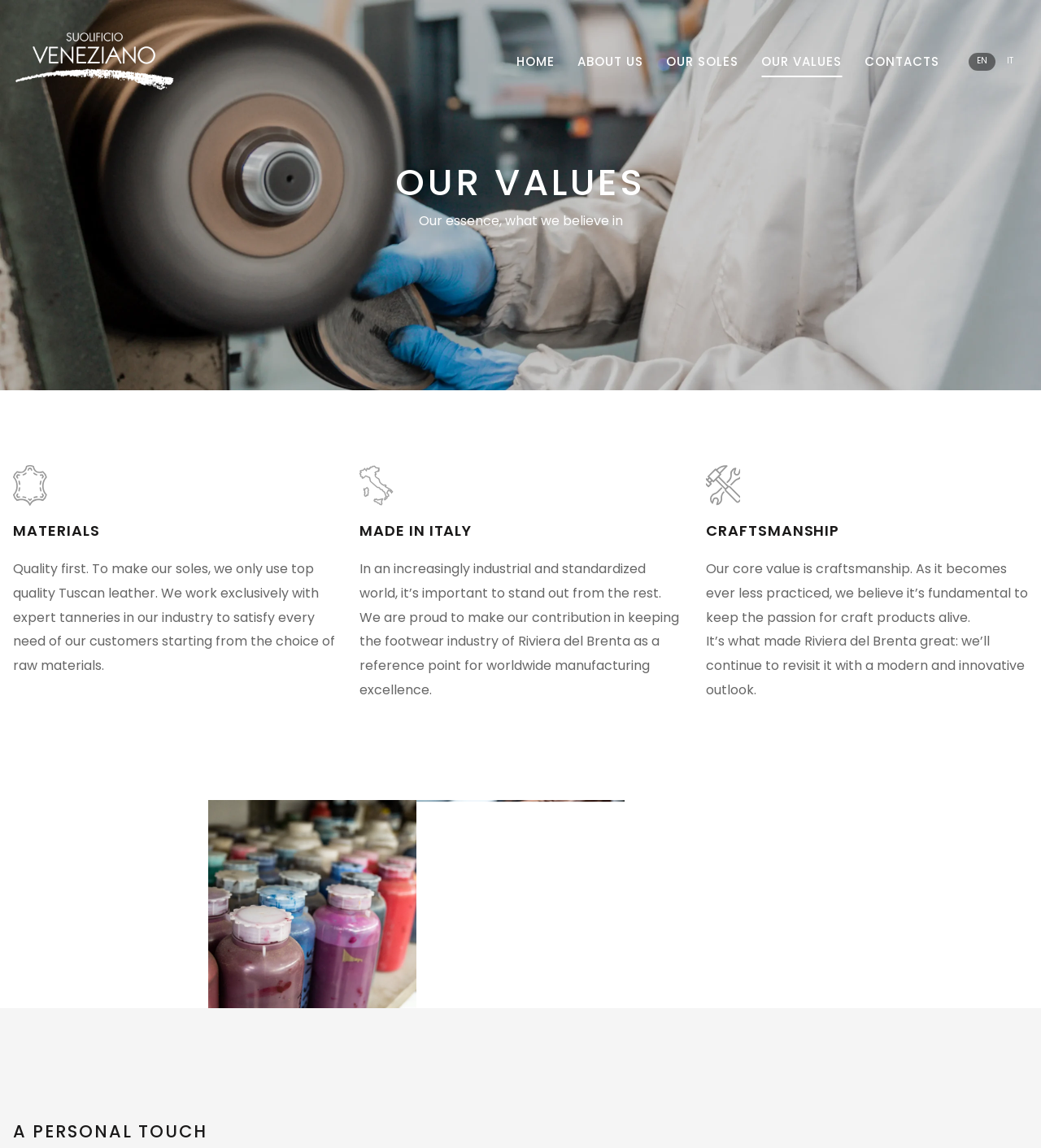Please locate the bounding box coordinates for the element that should be clicked to achieve the following instruction: "Click on the Suolificio Veneziano logo". Ensure the coordinates are given as four float numbers between 0 and 1, i.e., [left, top, right, bottom].

[0.012, 0.028, 0.169, 0.079]